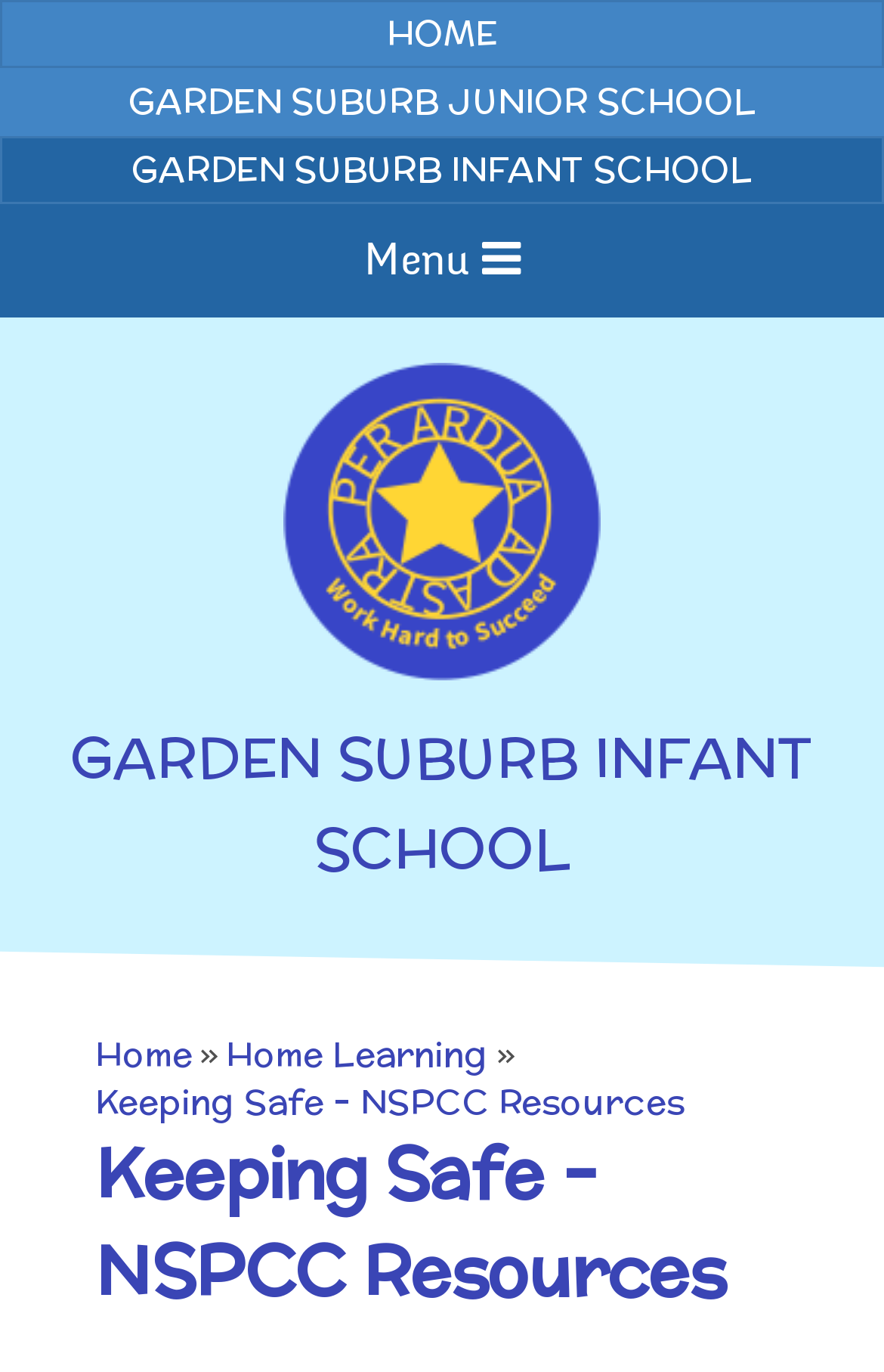Mark the bounding box of the element that matches the following description: "Garden Suburb INFANT School".

[0.0, 0.099, 1.0, 0.149]